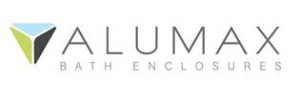What is written underneath the triangle?
Please ensure your answer is as detailed and informative as possible.

Underneath the triangular shape of the logo, the name 'ALUMAX' is presented in bold, contemporary lettering, followed by the words 'BATH ENCLOSURES' in a lighter font.